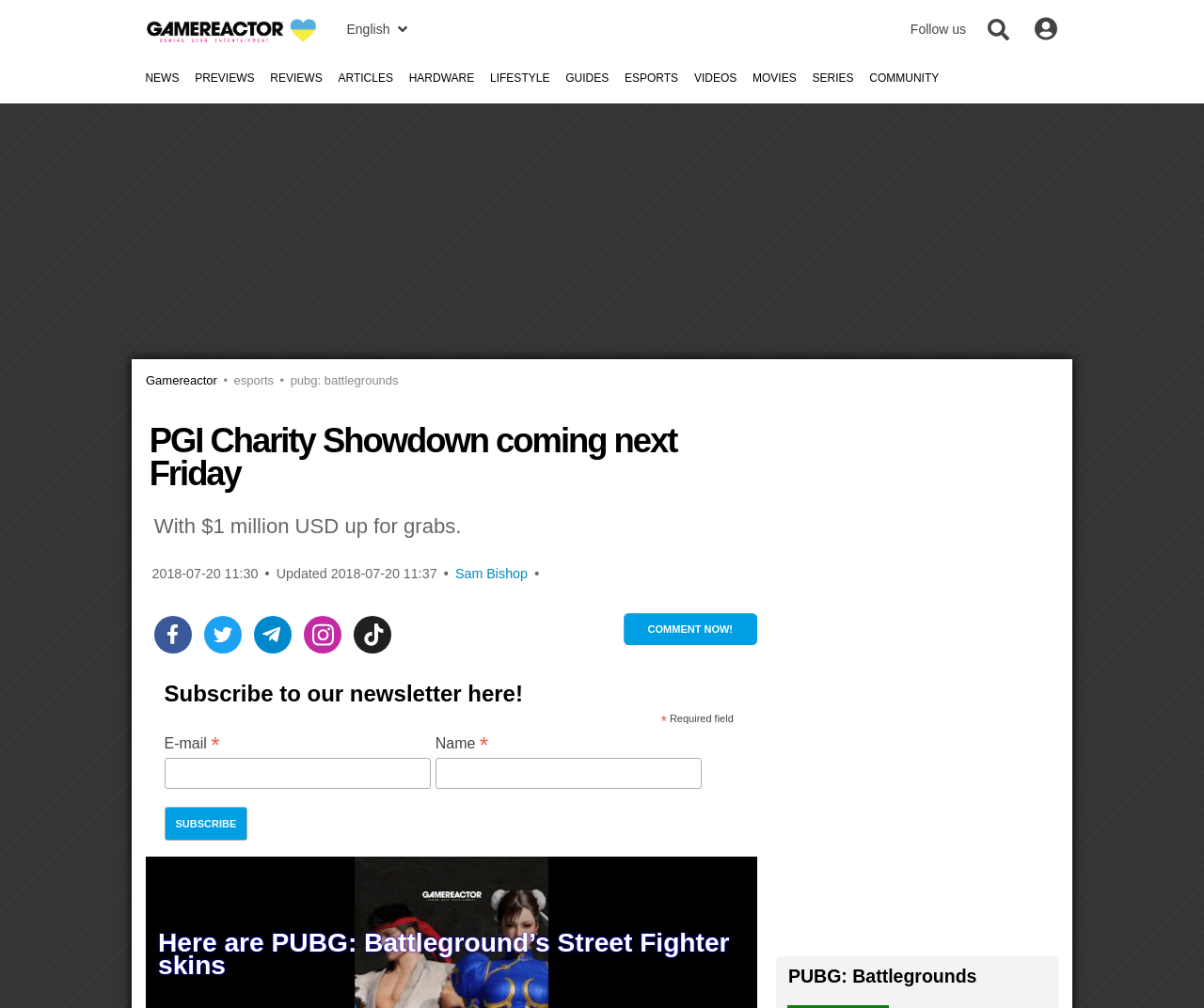Using the provided description: "parent_node: Name * name="FNAME"", find the bounding box coordinates of the corresponding UI element. The output should be four float numbers between 0 and 1, in the format [left, top, right, bottom].

[0.361, 0.752, 0.583, 0.783]